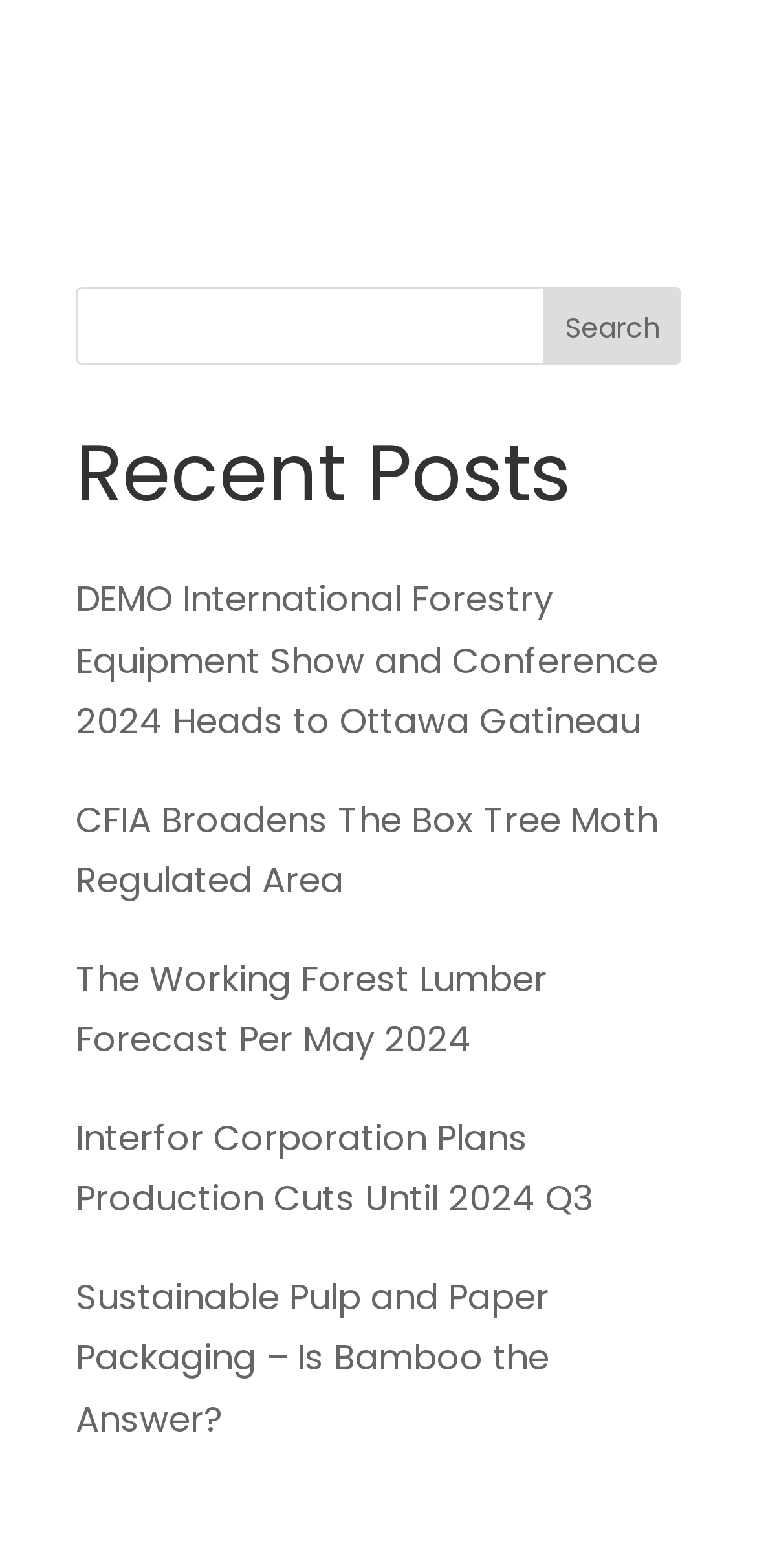What is the general topic of the webpage?
Please ensure your answer is as detailed and informative as possible.

Based on the link texts and headings, the webpage appears to be related to forestry and lumber, with topics such as equipment shows, regulations, and industry forecasts.